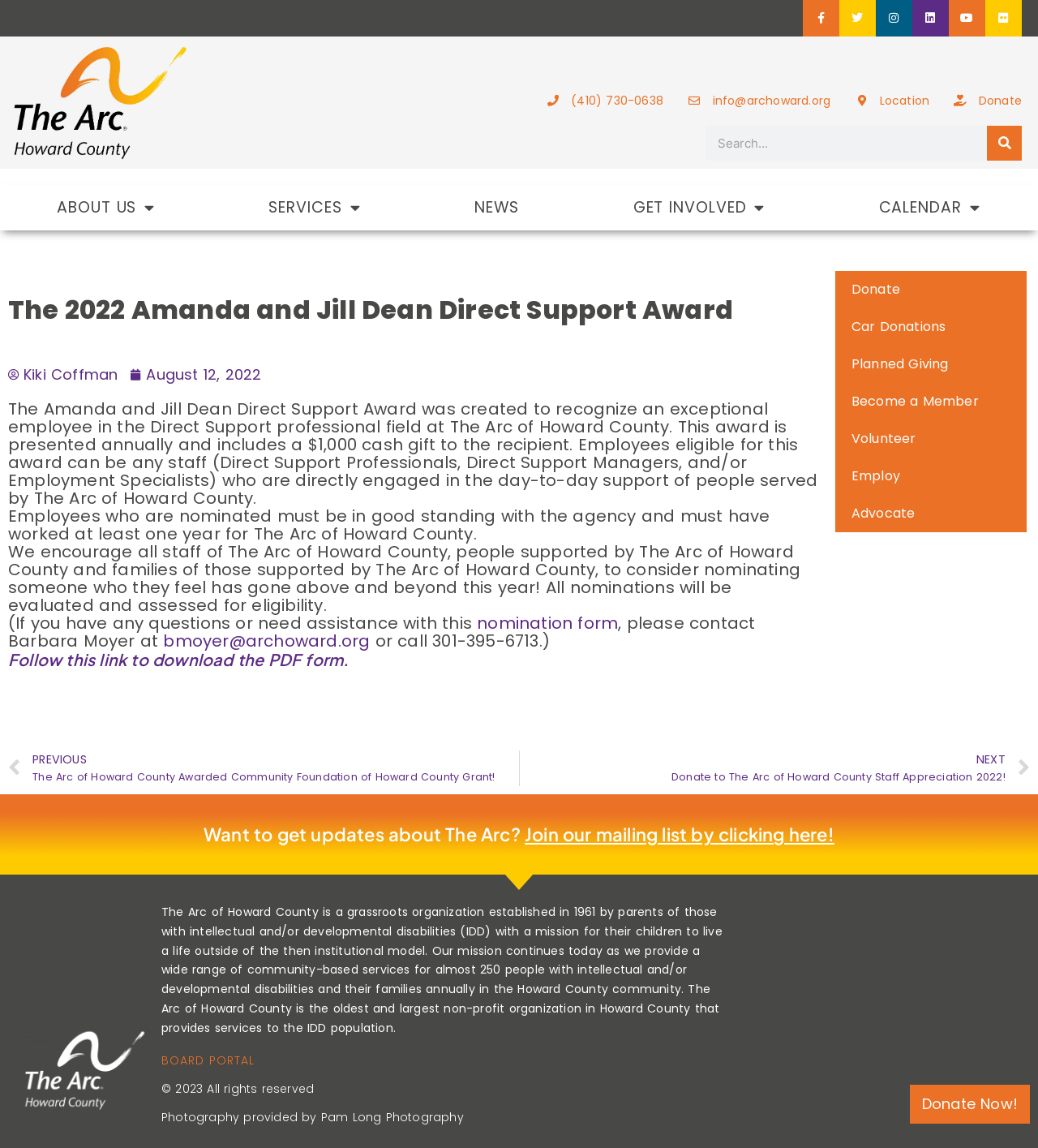Find the bounding box of the element with the following description: "August 12, 2022". The coordinates must be four float numbers between 0 and 1, formatted as [left, top, right, bottom].

[0.126, 0.319, 0.252, 0.335]